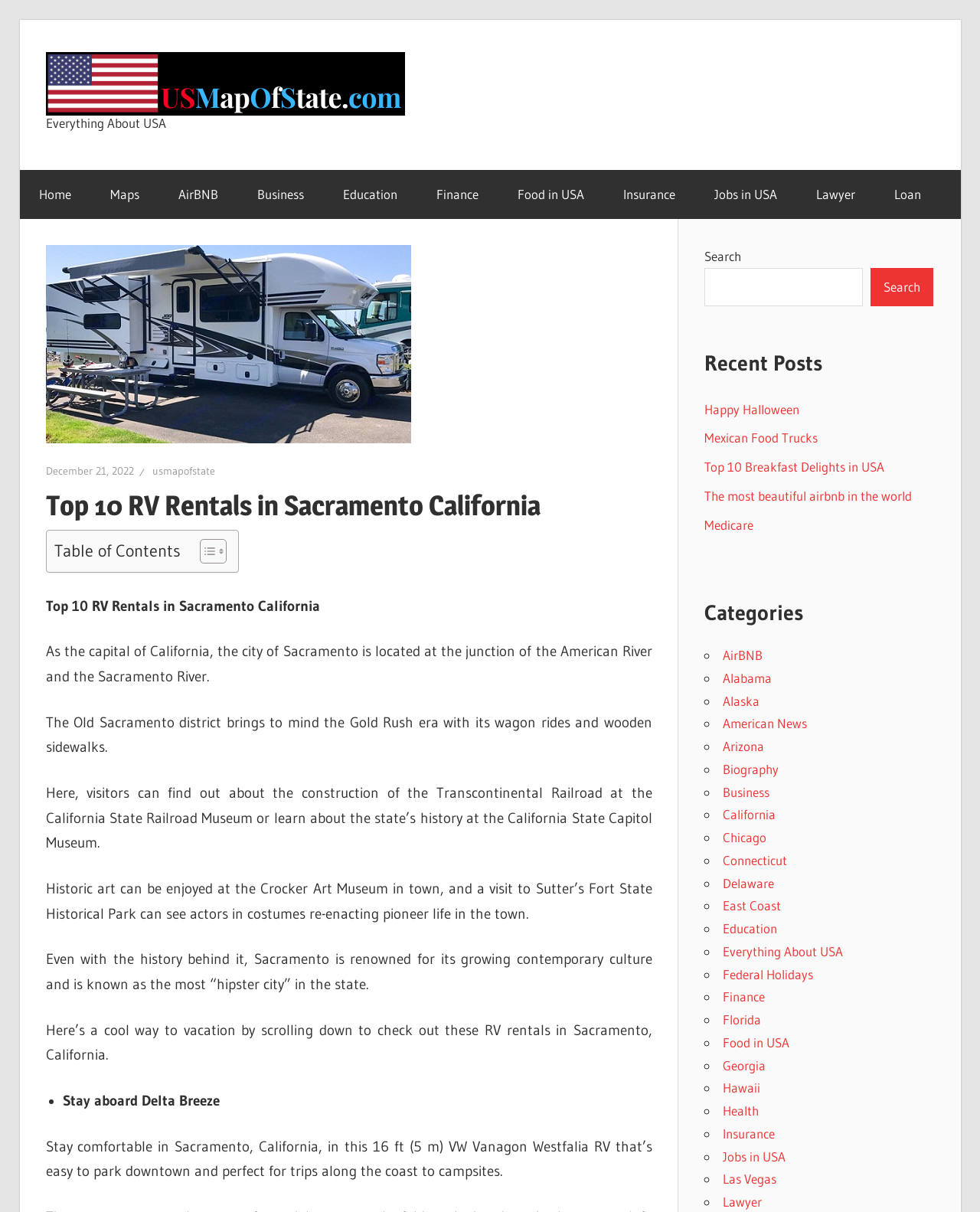Determine the bounding box coordinates of the clickable region to follow the instruction: "Learn about MailChimp".

None